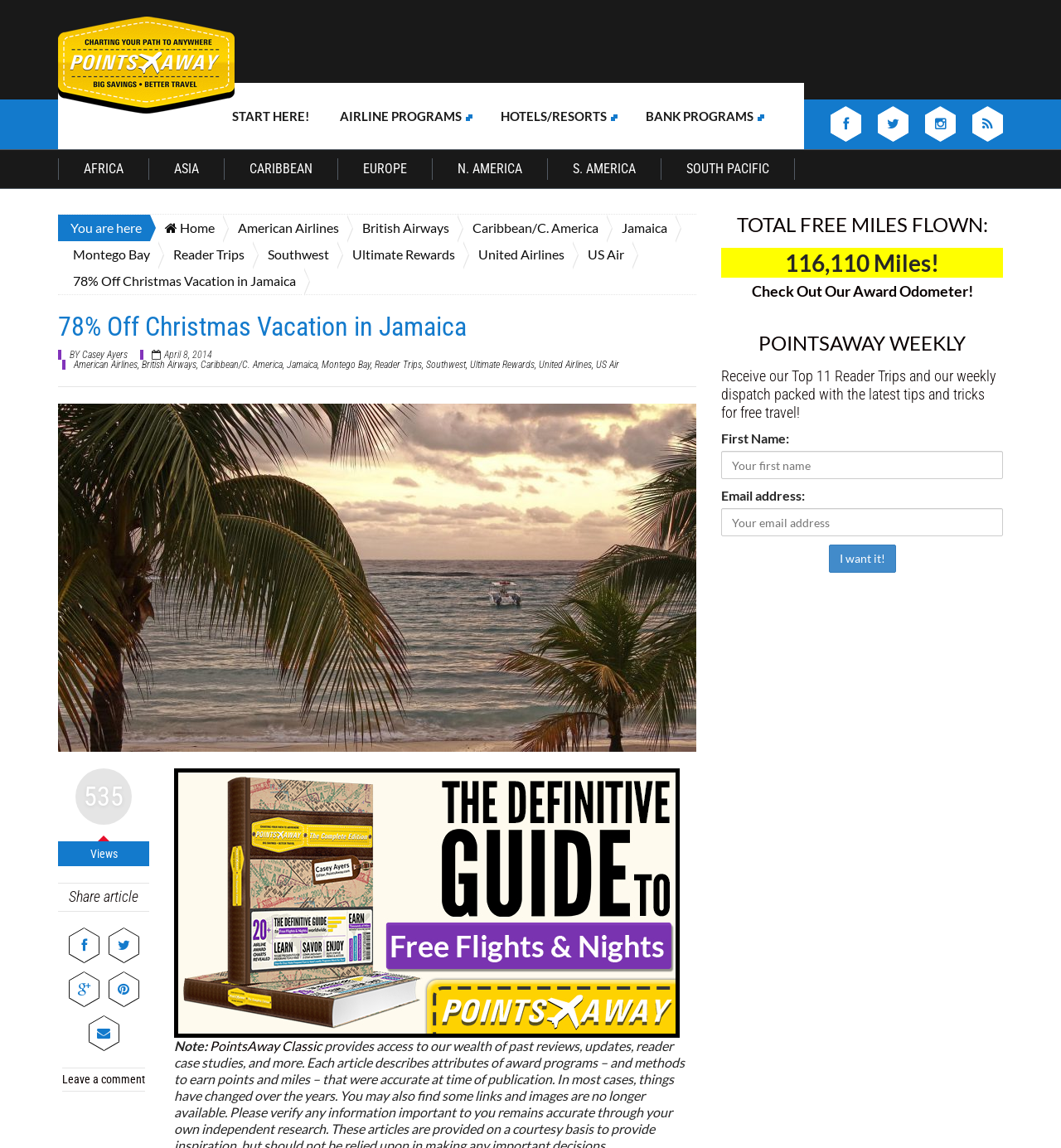What type of rewards are being discussed?
Give a single word or phrase as your answer by examining the image.

Airline miles